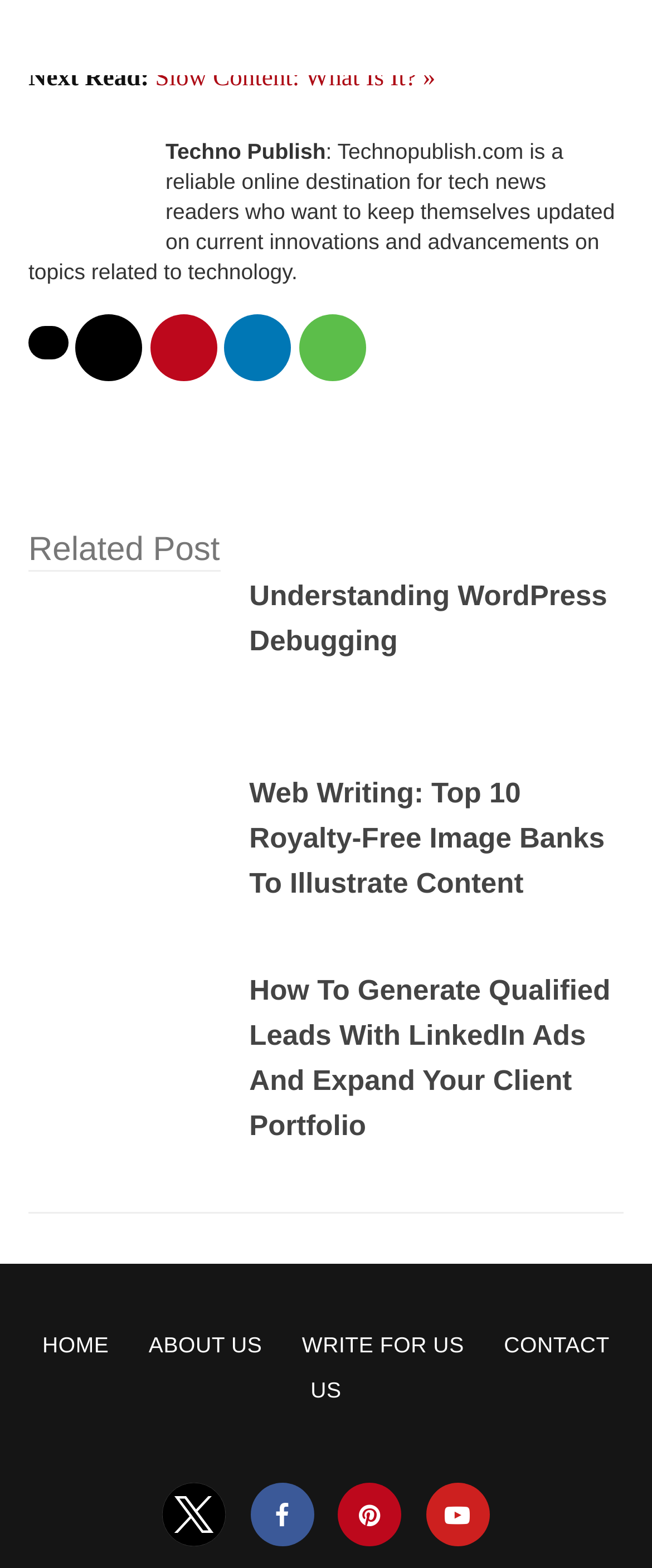Pinpoint the bounding box coordinates of the clickable area needed to execute the instruction: "Check the about us page". The coordinates should be specified as four float numbers between 0 and 1, i.e., [left, top, right, bottom].

[0.228, 0.849, 0.402, 0.865]